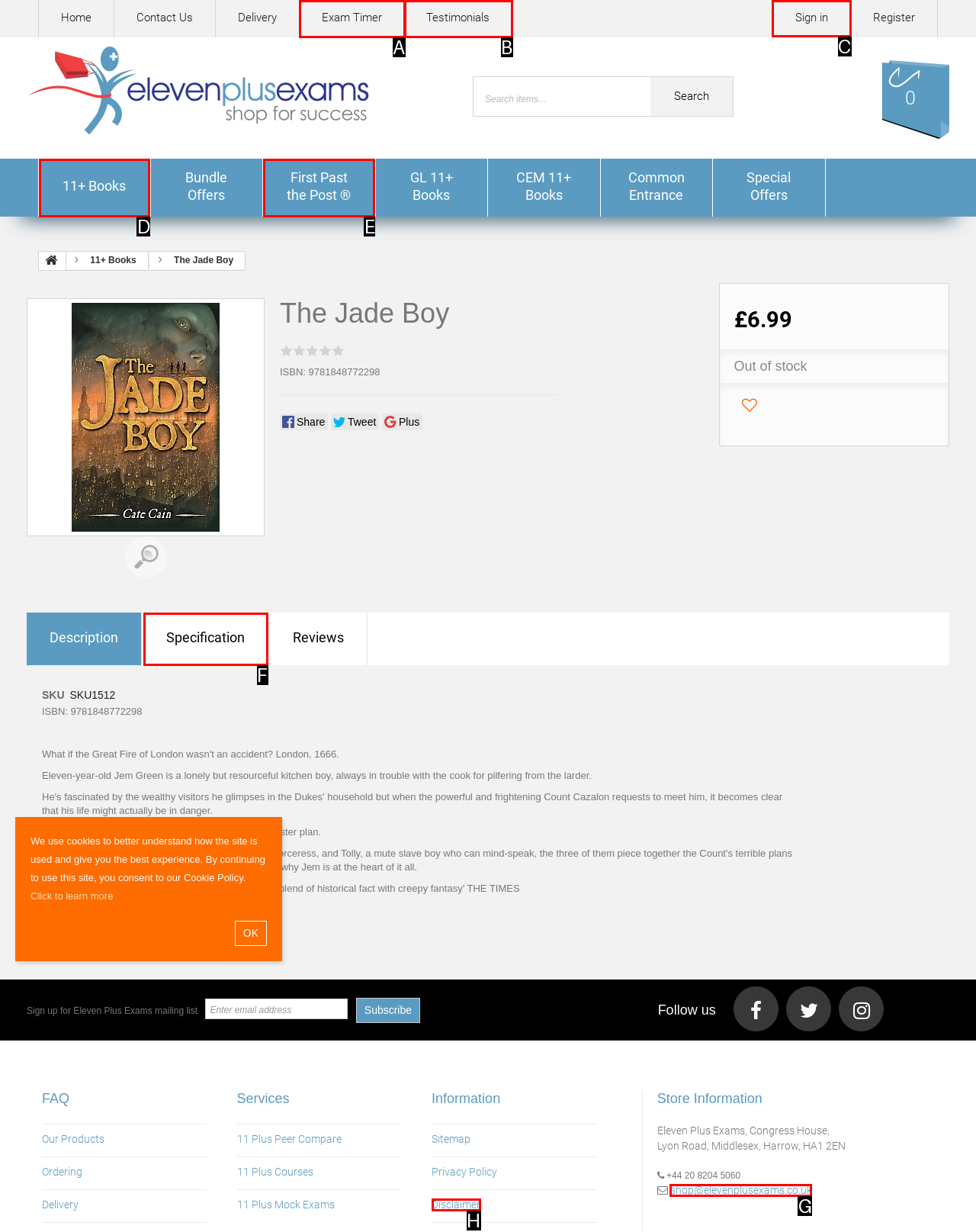Determine which HTML element should be clicked to carry out the following task: Sign in to the account Respond with the letter of the appropriate option.

C